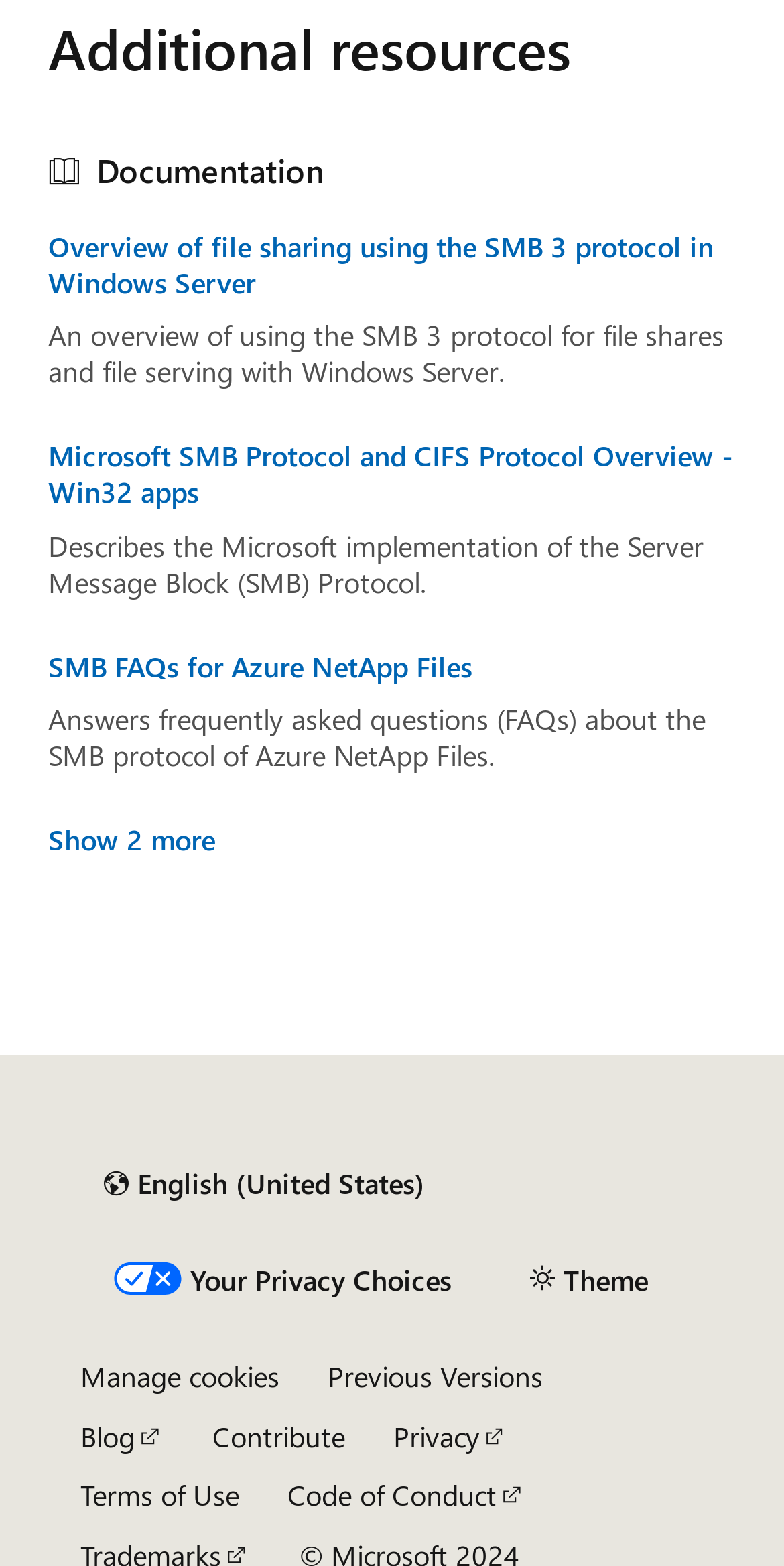Locate the bounding box coordinates of the area where you should click to accomplish the instruction: "Select a different content language".

[0.103, 0.736, 0.571, 0.776]